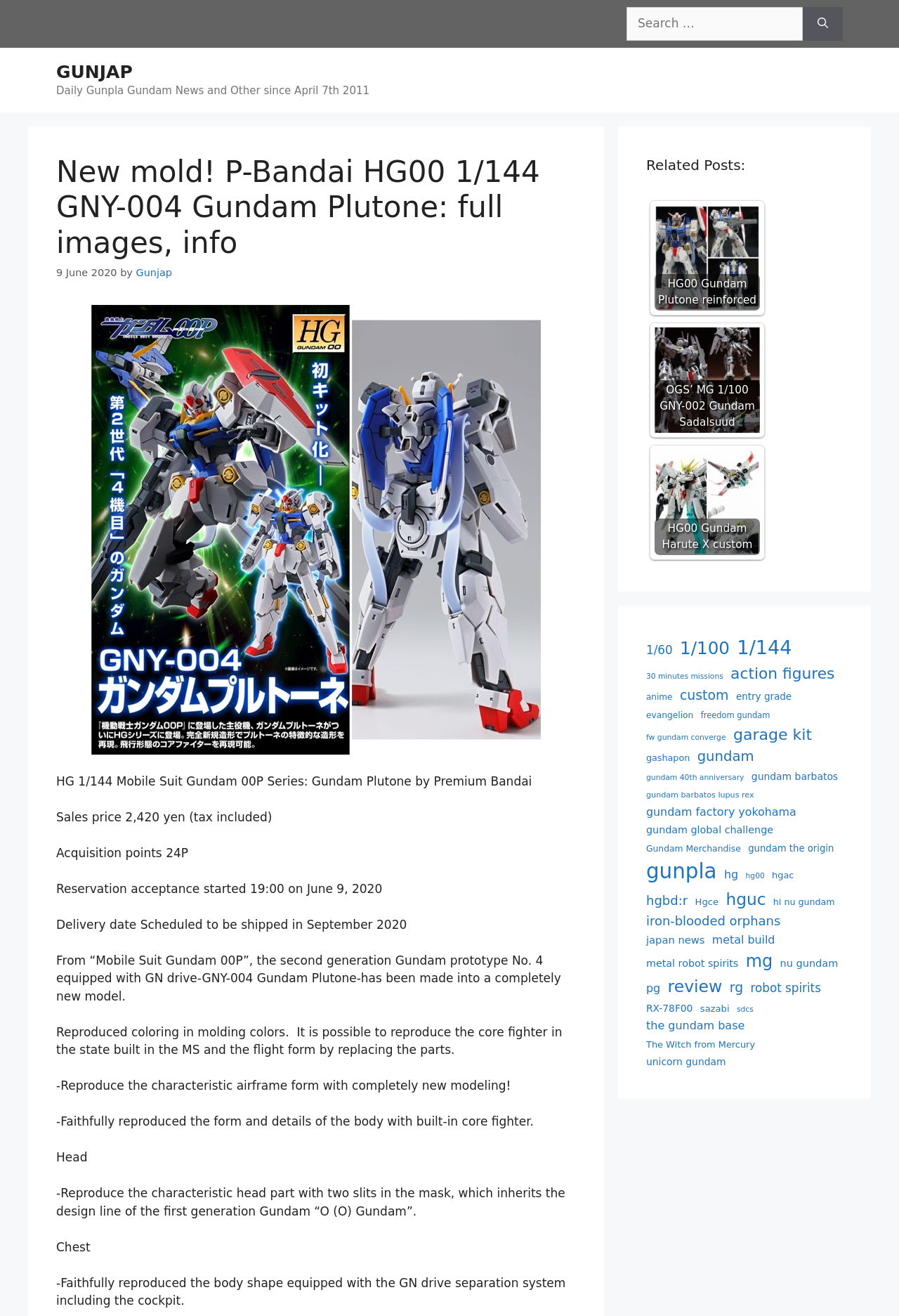Use a single word or phrase to respond to the question:
What is the category of the Gundam model?

HG 1/144